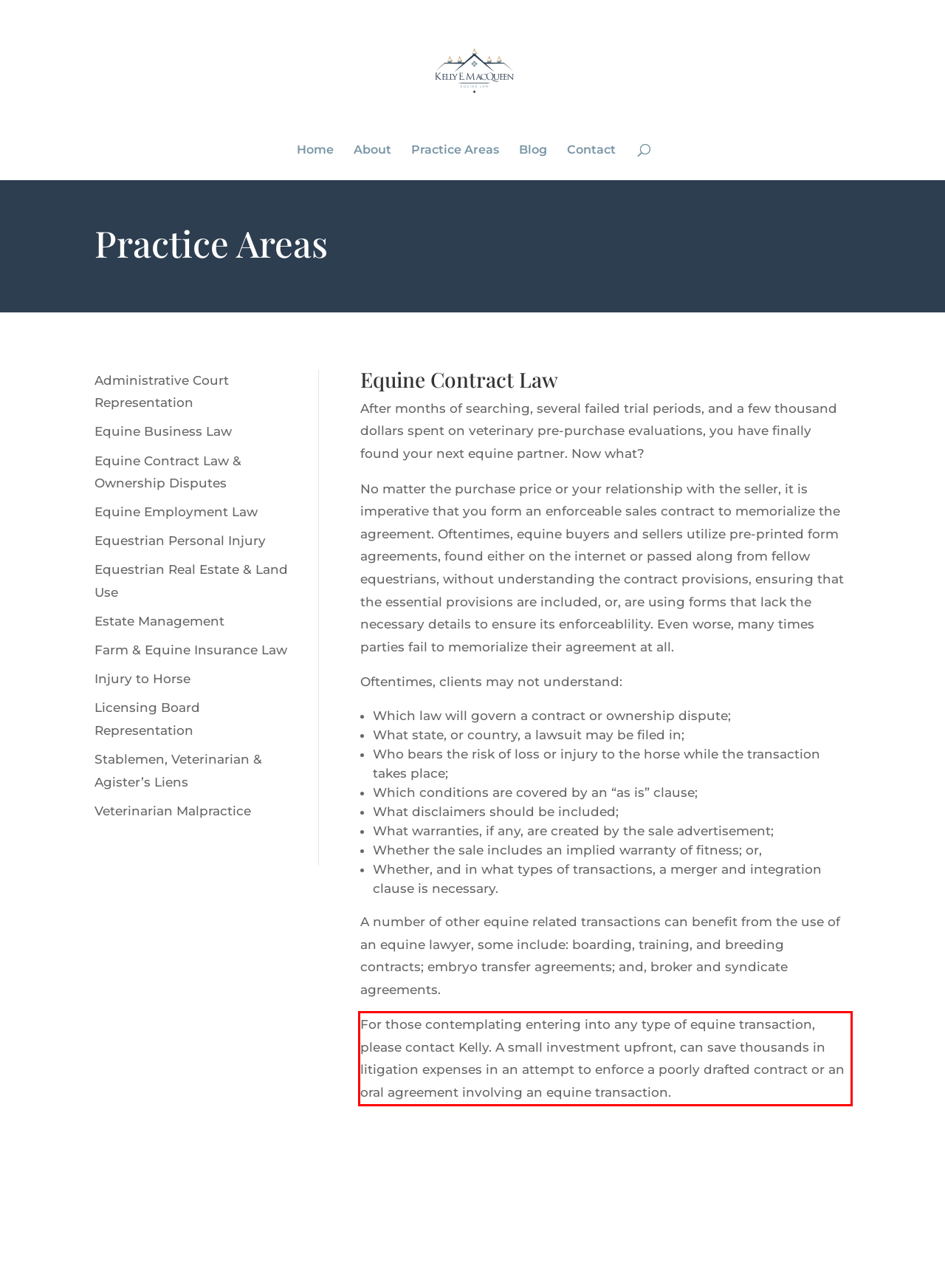In the given screenshot, locate the red bounding box and extract the text content from within it.

For those contemplating entering into any type of equine transaction, please contact Kelly. A small investment upfront, can save thousands in litigation expenses in an attempt to enforce a poorly drafted contract or an oral agreement involving an equine transaction.